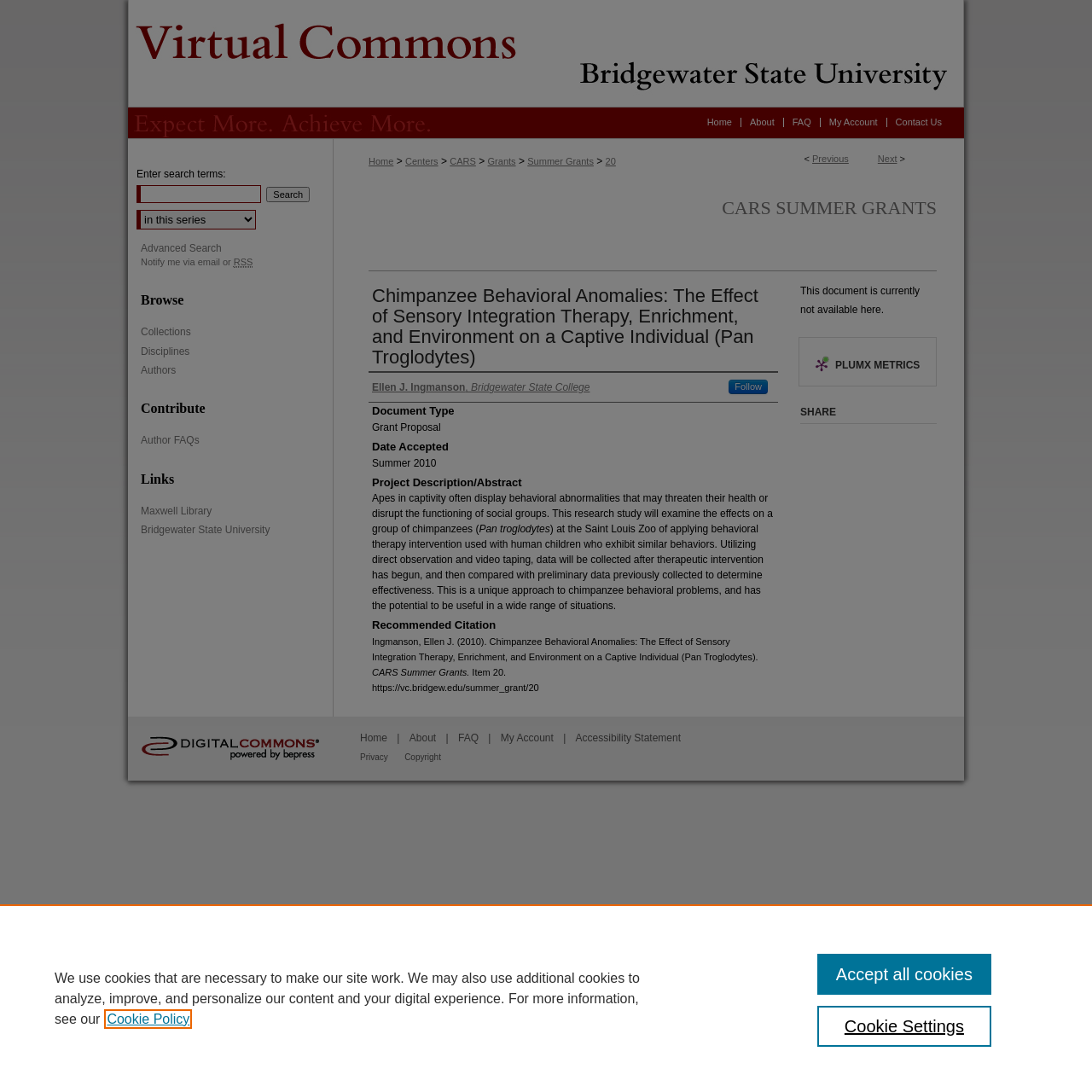Please mark the bounding box coordinates of the area that should be clicked to carry out the instruction: "Click the 'Menu' link".

[0.953, 0.0, 1.0, 0.039]